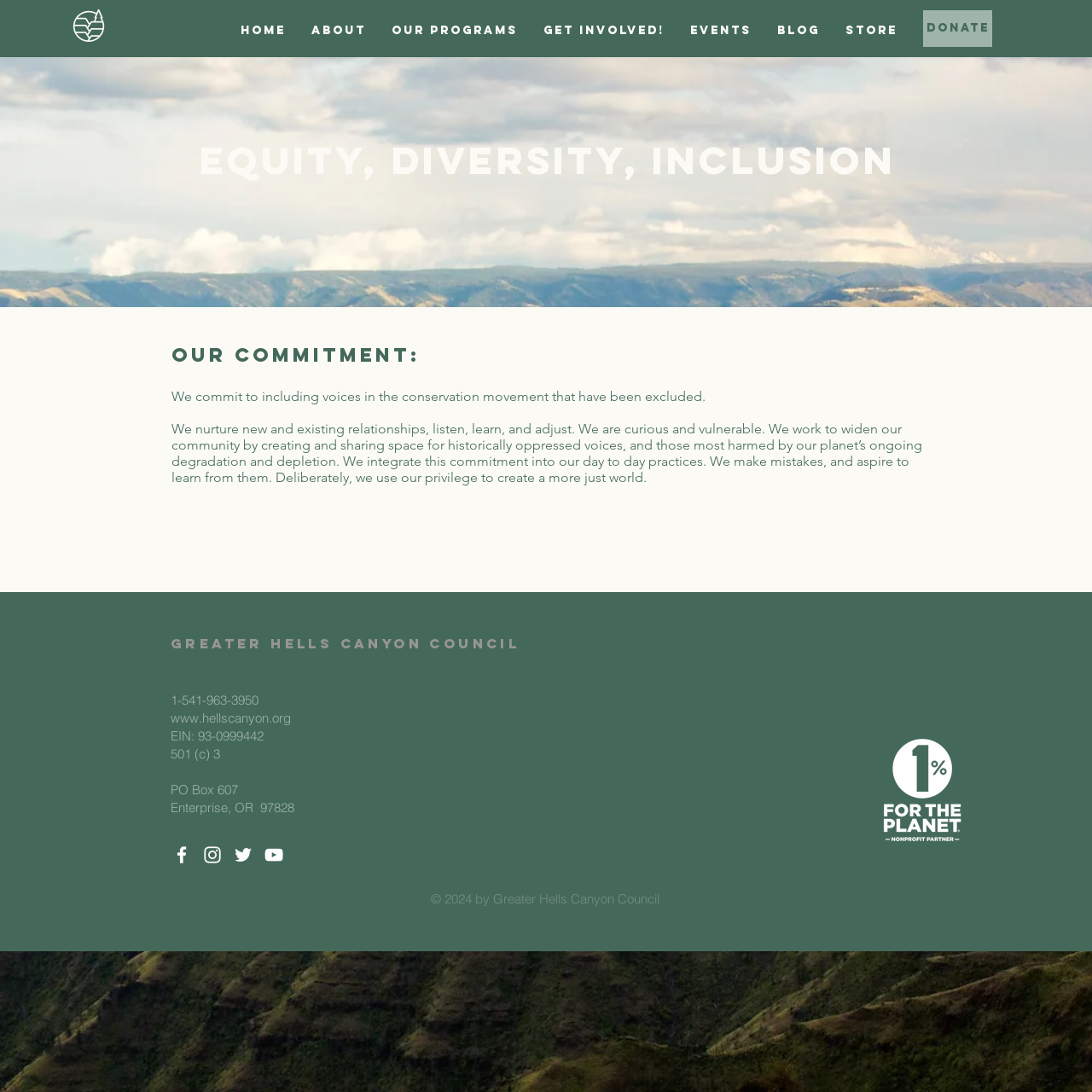Give a succinct answer to this question in a single word or phrase: 
What is the commitment of the organization?

Inclusion and equity